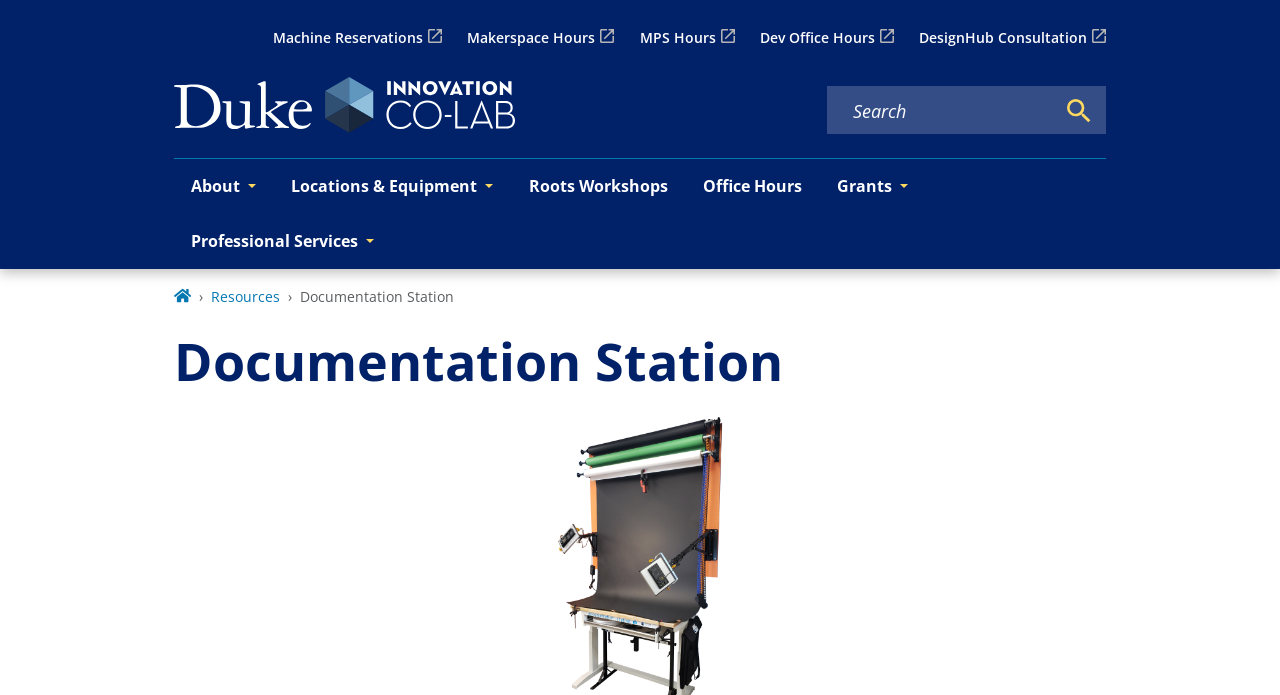Use the information in the screenshot to answer the question comprehensively: What type of reservations can be made?

I found the answer by looking at the link 'Machine Reservations' in the utility menu navigation at the top of the webpage.